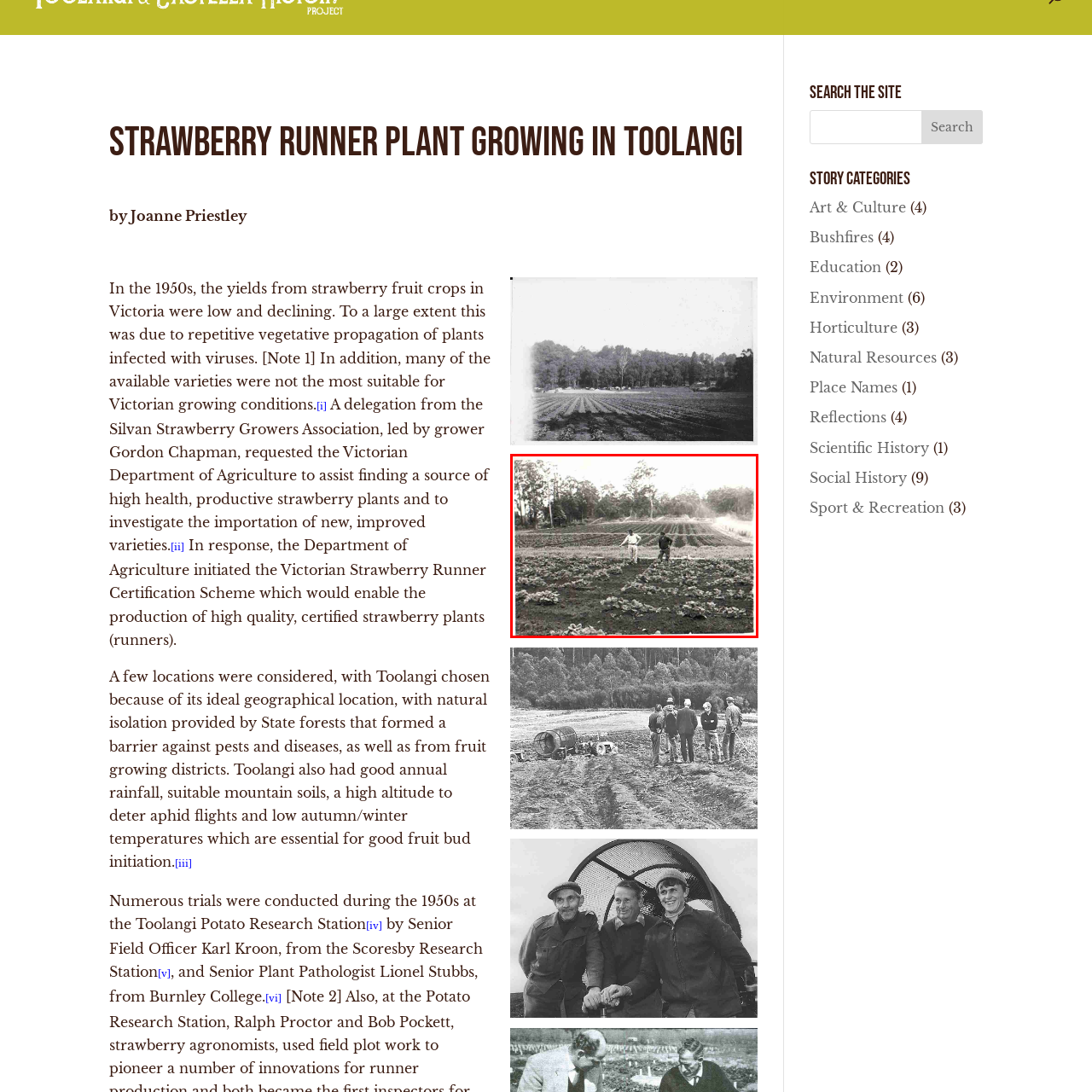What is the significance of this photograph?
Observe the image within the red bounding box and formulate a detailed response using the visual elements present.

According to the caption, this photograph is a testament to the early attempts at improving strawberry cultivation in Victoria, reflecting a significant period in horticultural history.